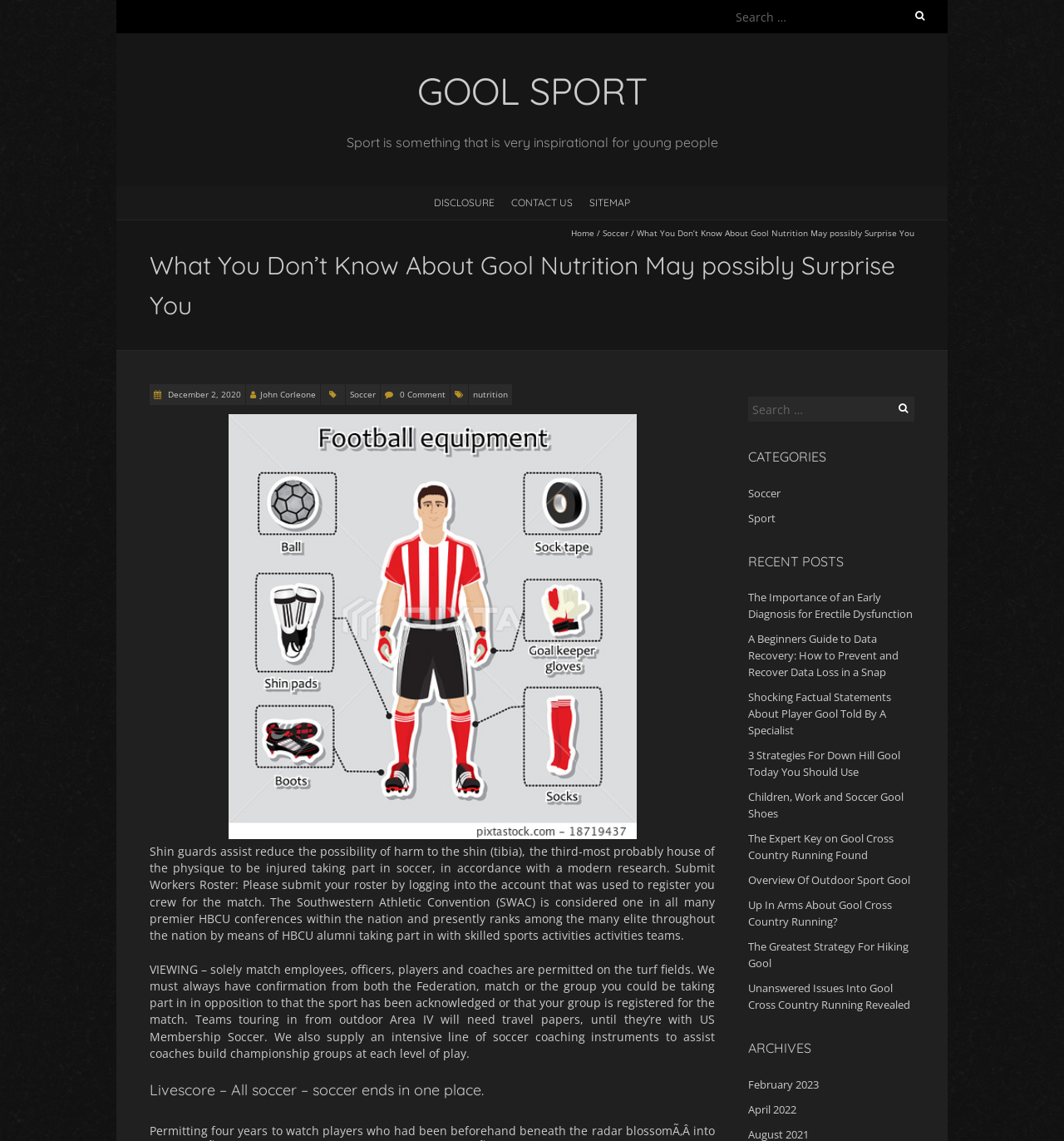What is the name of the conference mentioned in the webpage?
By examining the image, provide a one-word or phrase answer.

Southwestern Athletic Conference